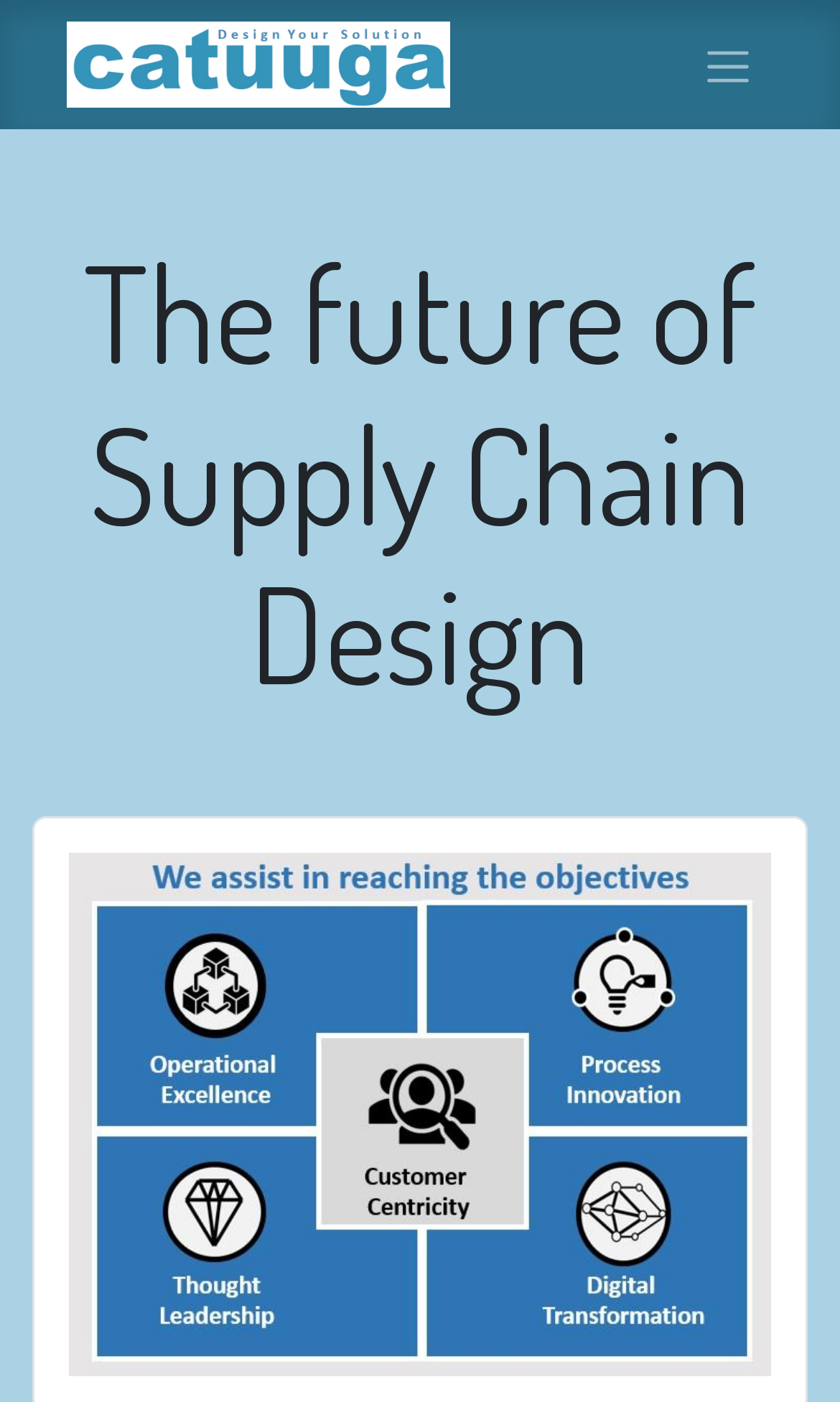Find and provide the bounding box coordinates for the UI element described here: "aria-label="Navigation an/aus"". The coordinates should be given as four float numbers between 0 and 1: [left, top, right, bottom].

[0.813, 0.012, 0.921, 0.08]